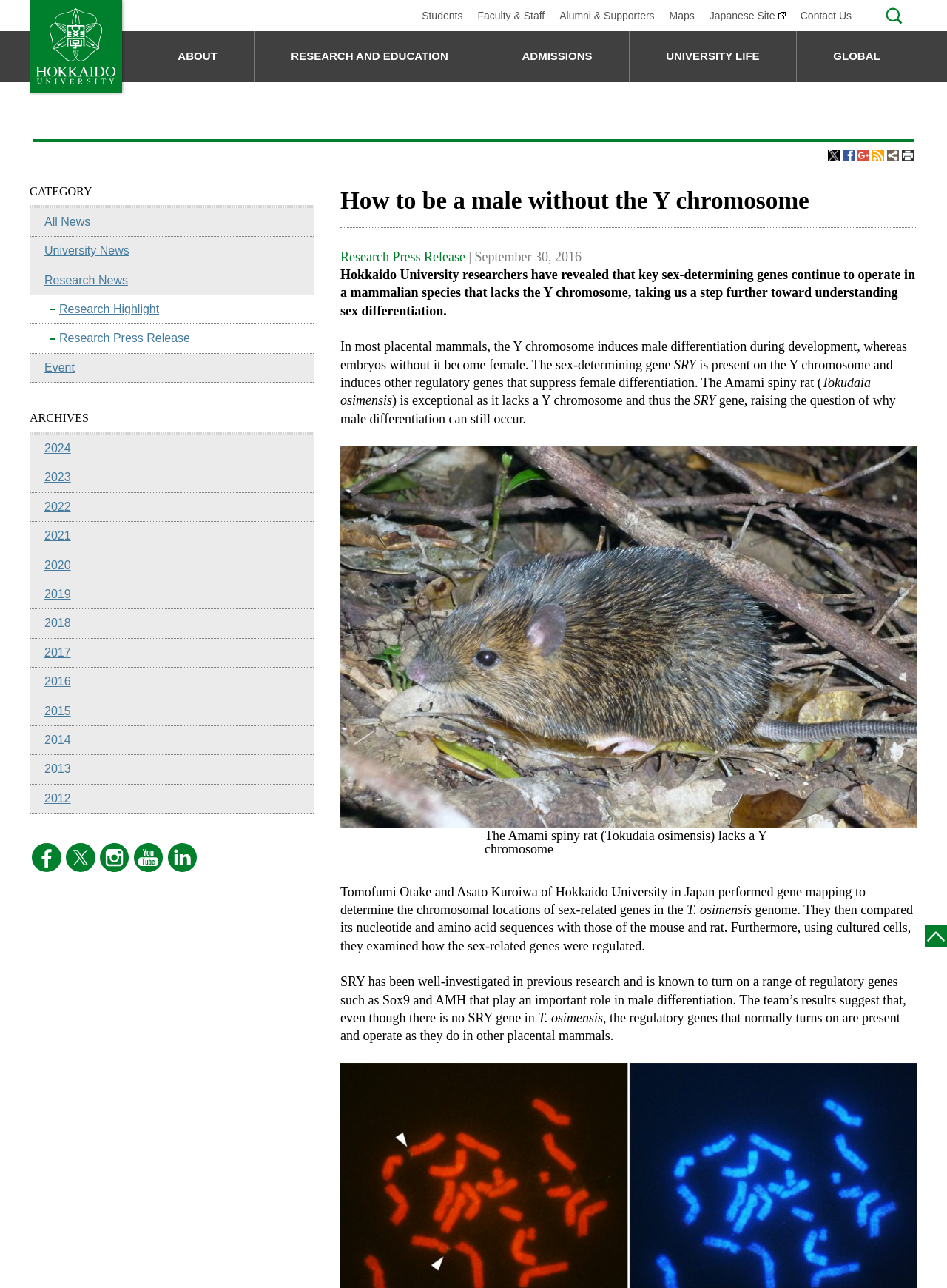How many links are there under 'Students'?
Please craft a detailed and exhaustive response to the question.

I counted the number of links under the 'Students' category, which are 'Japanese Language Courses', 'Newly Admitted Students', 'Academic Support', 'Career', 'Graduation & Departure', 'Academic Information (ELMS)', and 'Syllabus Search'.